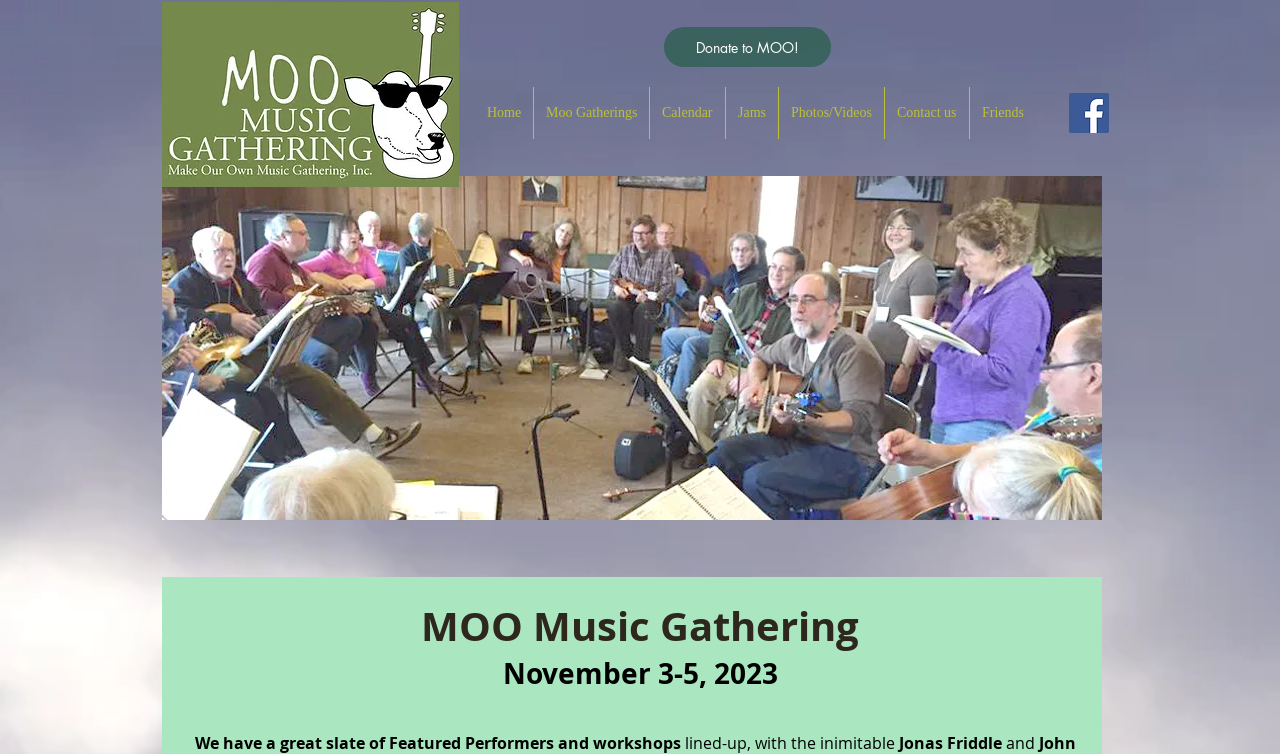Please identify the coordinates of the bounding box that should be clicked to fulfill this instruction: "Check Contact us".

[0.691, 0.115, 0.757, 0.184]